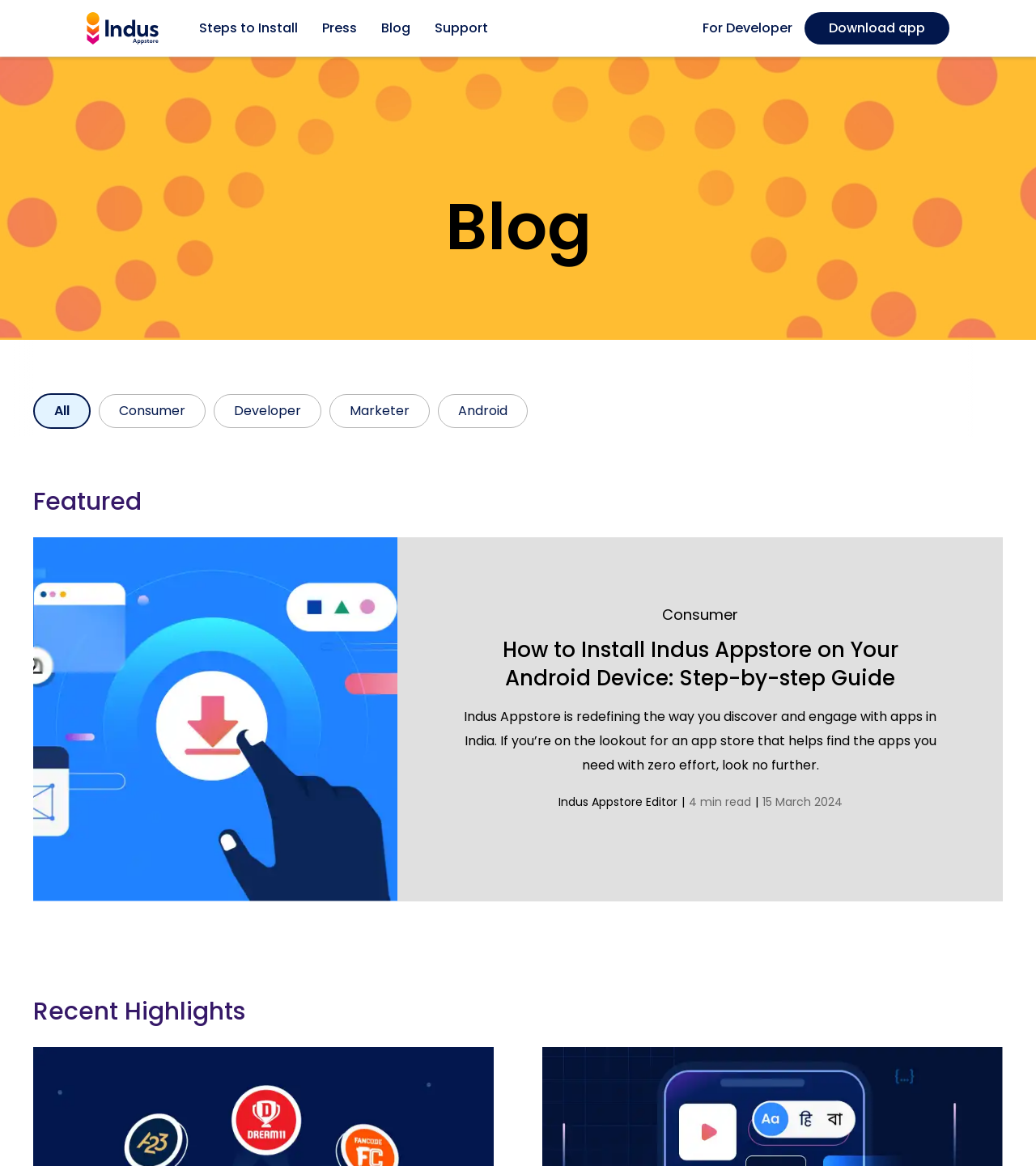Please find the bounding box coordinates of the clickable region needed to complete the following instruction: "Click on the Home link". The bounding box coordinates must consist of four float numbers between 0 and 1, i.e., [left, top, right, bottom].

None